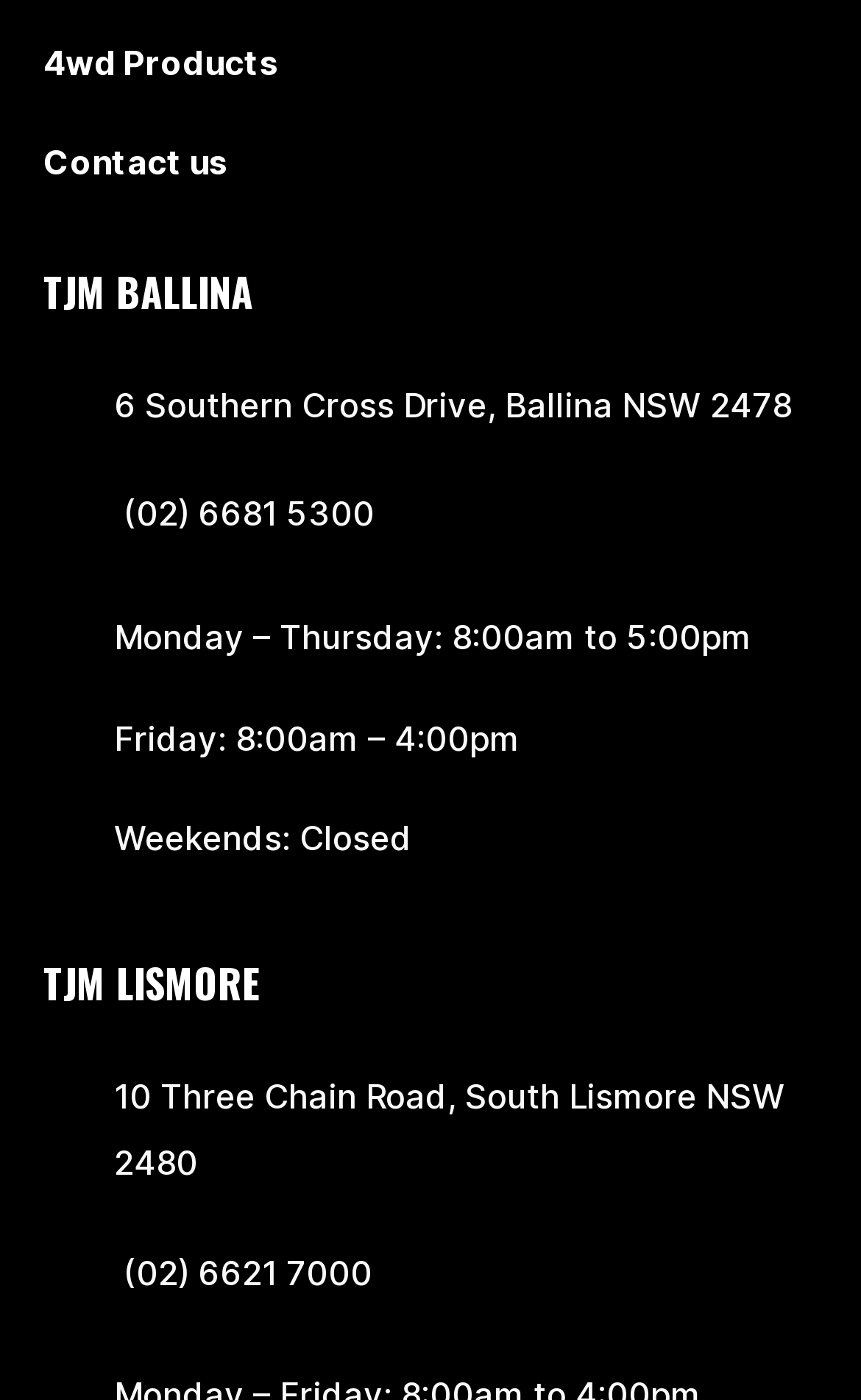Using the element description: "4wd Products", determine the bounding box coordinates for the specified UI element. The coordinates should be four float numbers between 0 and 1, [left, top, right, bottom].

[0.05, 0.029, 0.324, 0.059]